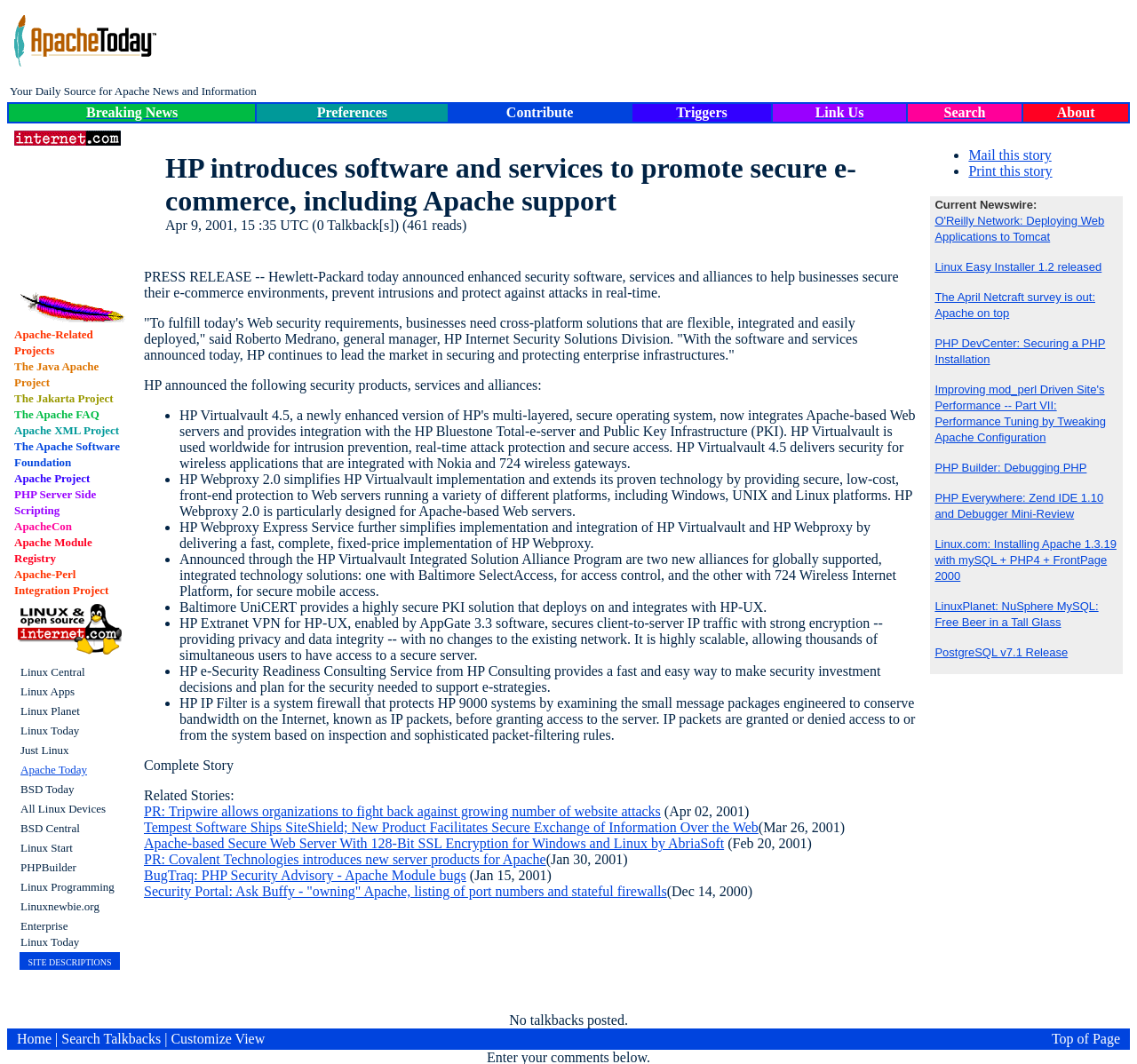From the webpage screenshot, predict the bounding box of the UI element that matches this description: "Link Us".

[0.717, 0.098, 0.76, 0.113]